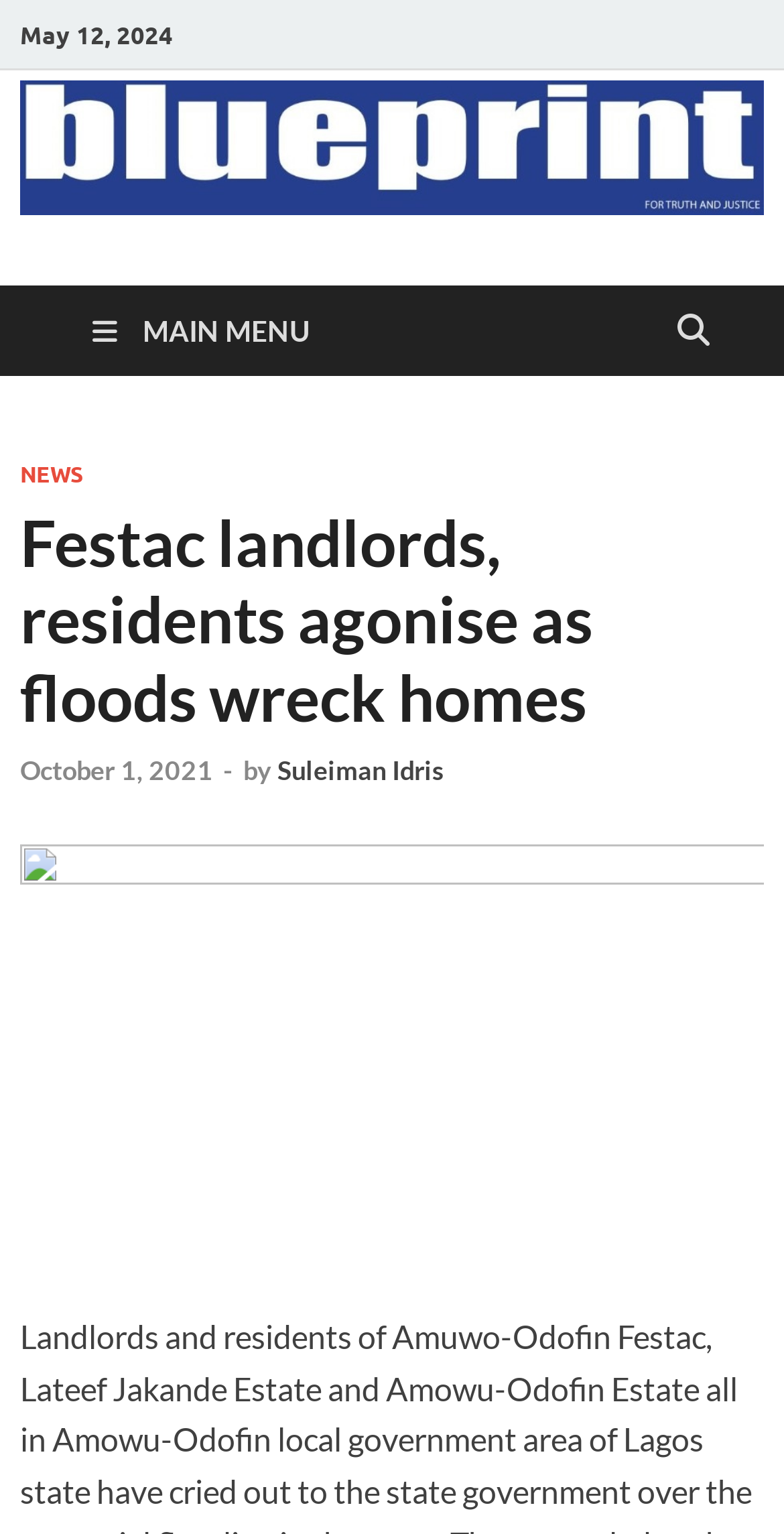Identify the bounding box coordinates for the UI element described as follows: "alt="Blueprint Newspapers Limited"". Ensure the coordinates are four float numbers between 0 and 1, formatted as [left, top, right, bottom].

[0.026, 0.12, 0.974, 0.145]